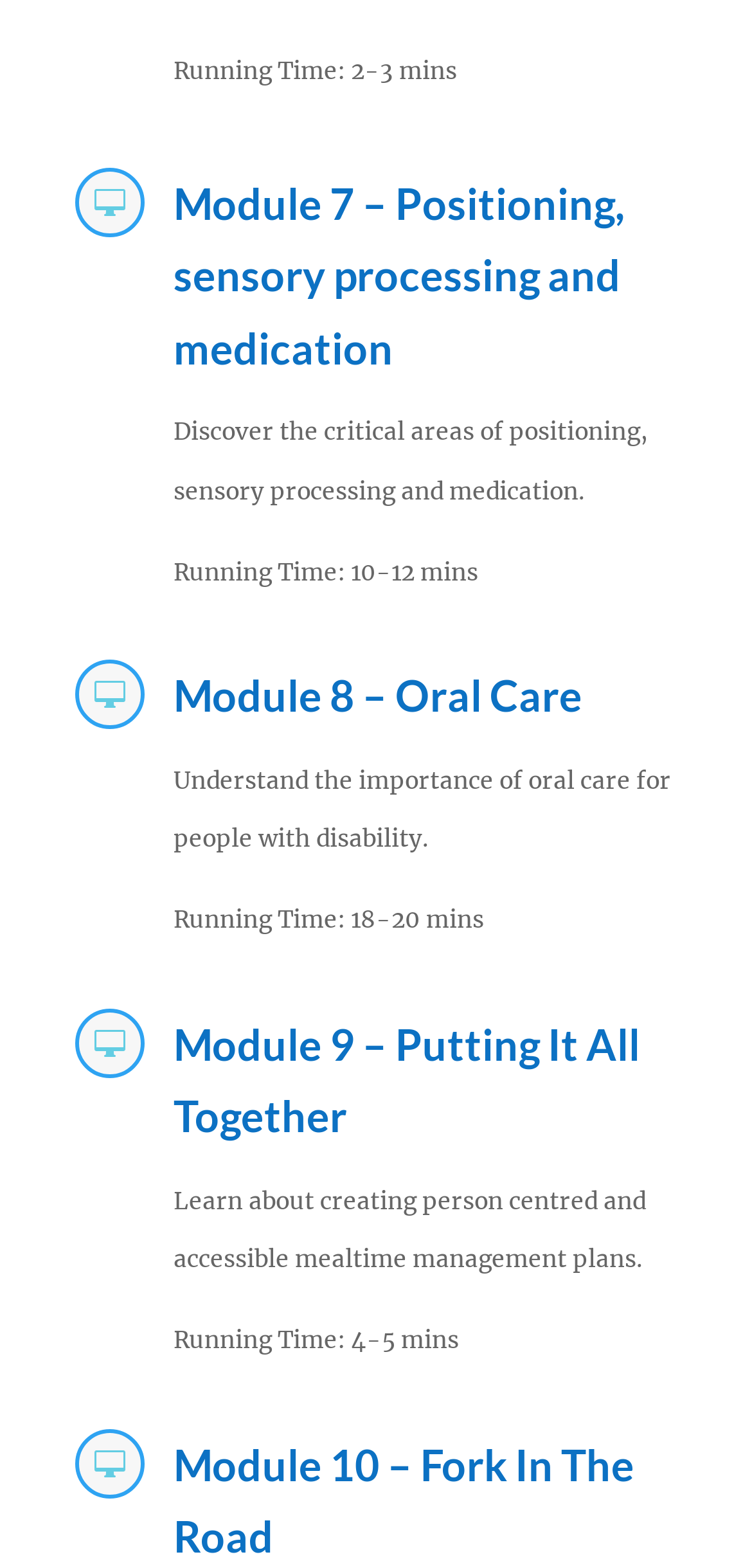Determine the bounding box for the described UI element: "".

[0.1, 0.911, 0.192, 0.955]